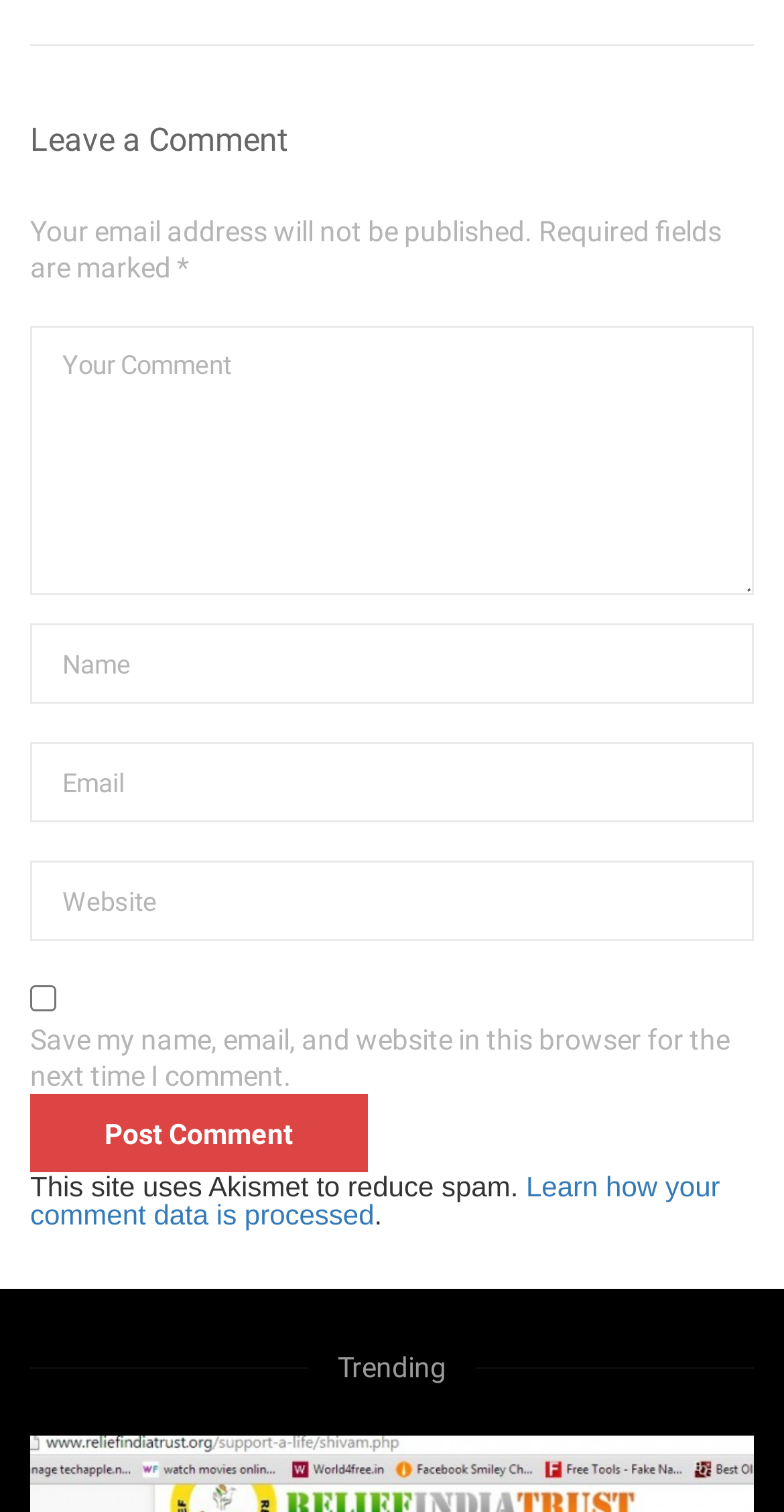Find the bounding box of the UI element described as follows: "name="email" placeholder="Email"".

[0.038, 0.491, 0.962, 0.544]